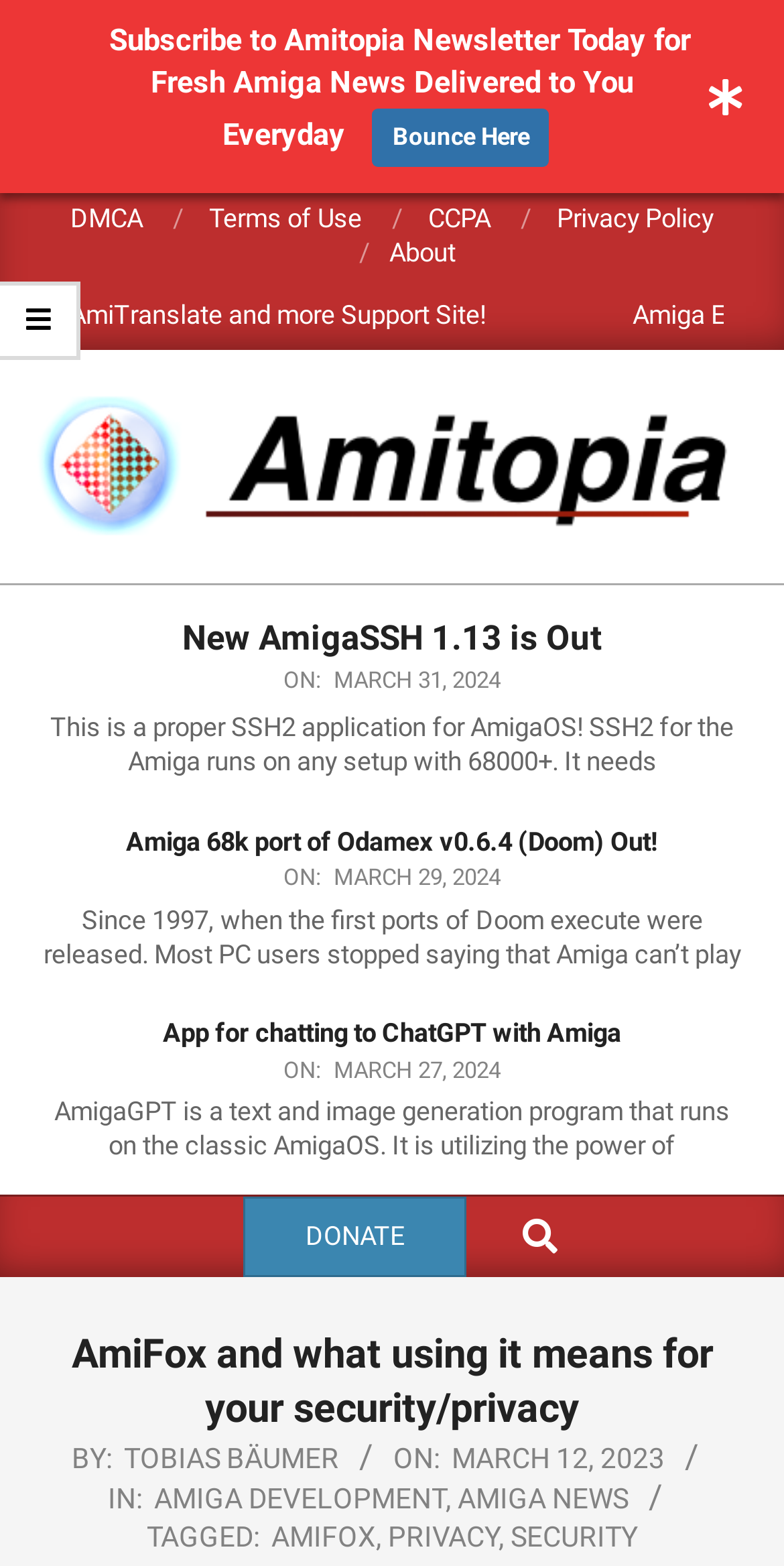Determine the bounding box coordinates (top-left x, top-left y, bottom-right x, bottom-right y) of the UI element described in the following text: New AmigaSSH 1.13 is Out

[0.232, 0.394, 0.768, 0.42]